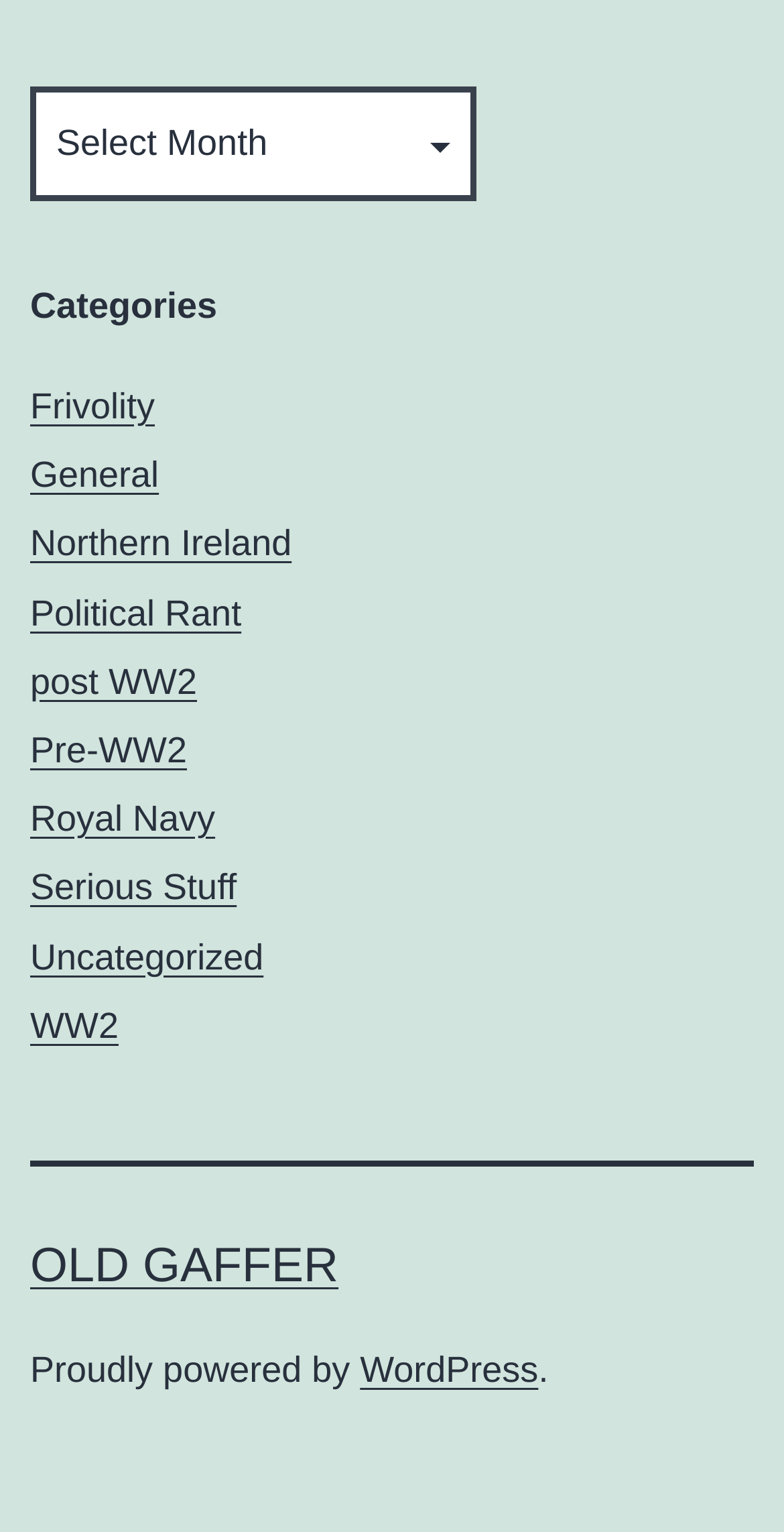Pinpoint the bounding box coordinates of the element to be clicked to execute the instruction: "select an archive".

[0.038, 0.057, 0.608, 0.131]